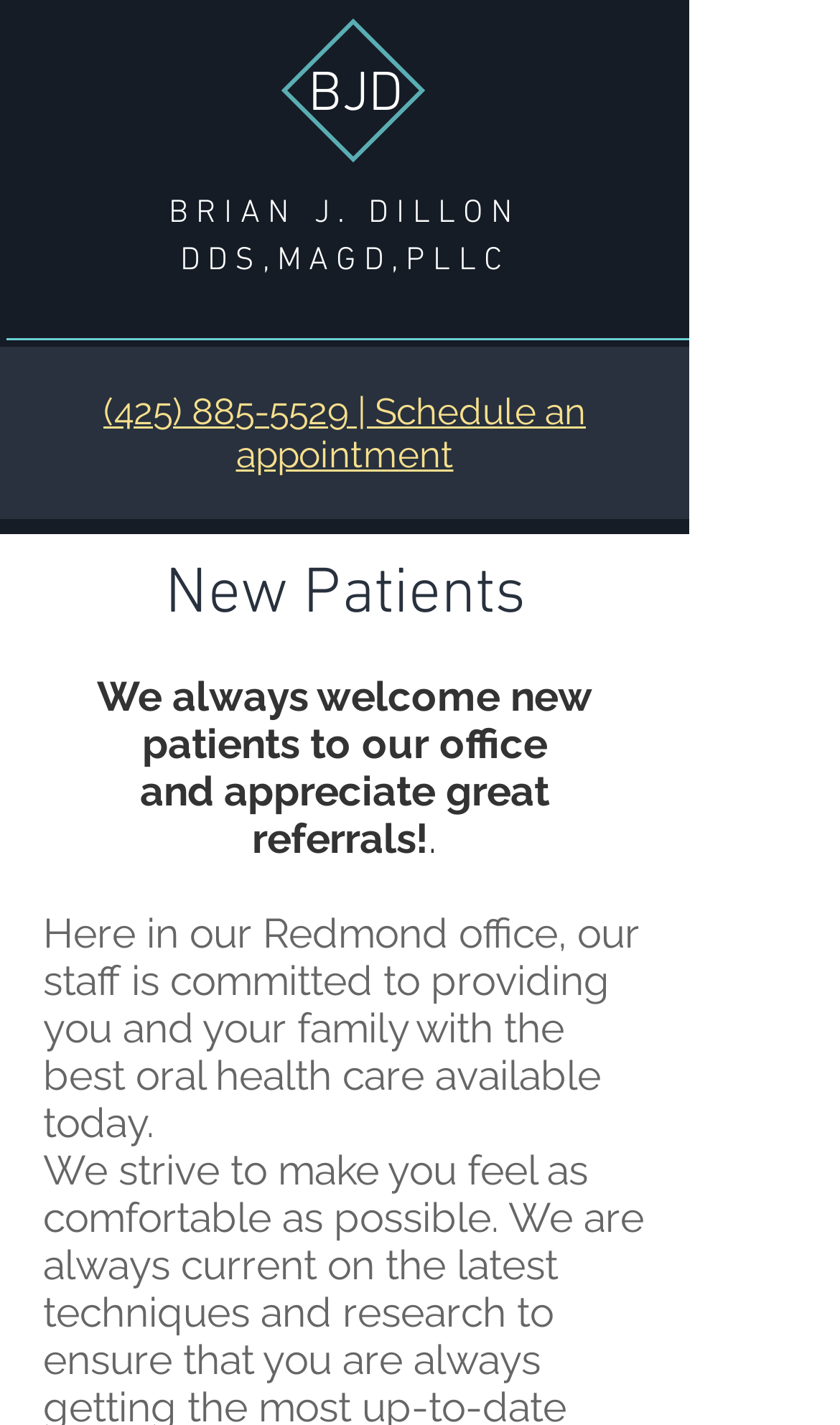Refer to the image and provide an in-depth answer to the question: 
What is the commitment of the staff in the Redmond office?

I found the commitment of the staff by looking at the heading element that contains the text 'Here in our Redmond office, our staff is committed to providing you and your family with the best oral health care available today.' and extracting the commitment from it.